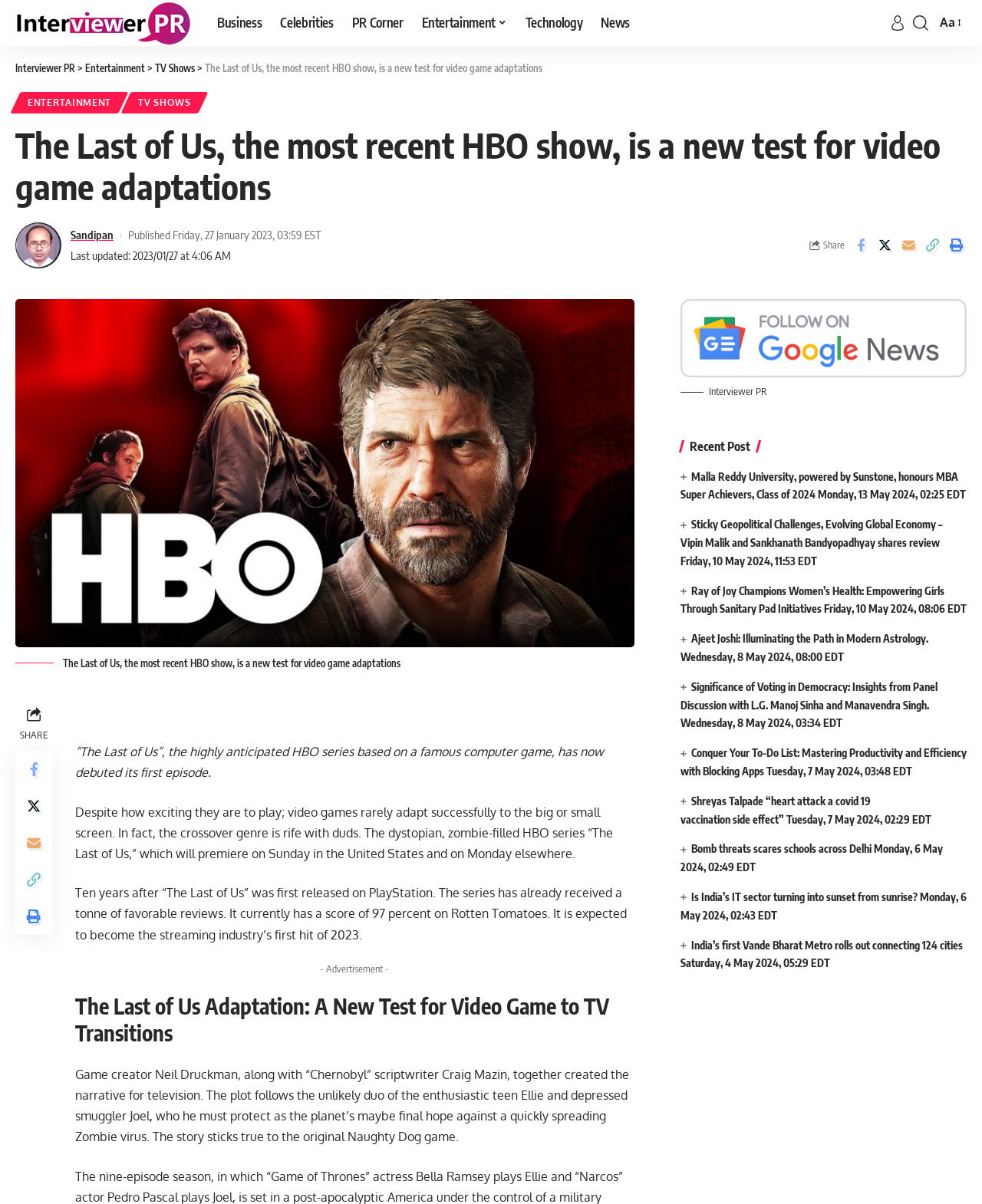Who is the creator of the game?
Kindly offer a detailed explanation using the data available in the image.

I found the answer by reading the text content of the webpage, which mentions 'Game creator Neil Druckman, along with “Chernobyl” scriptwriter Craig Mazin, together created the narrative for television.'